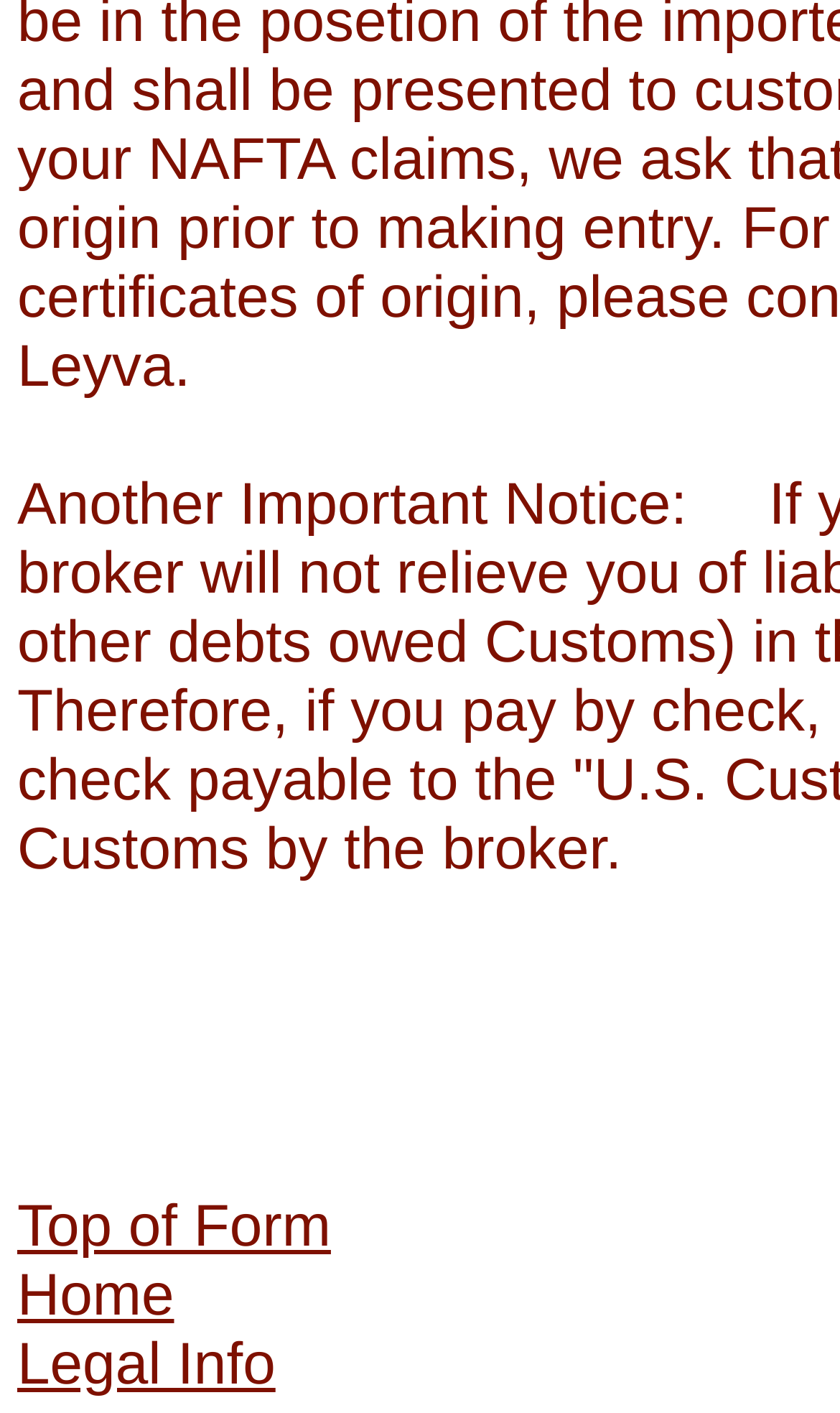Predict the bounding box coordinates of the UI element that matches this description: "Terms Of Service". The coordinates should be in the format [left, top, right, bottom] with each value between 0 and 1.

None